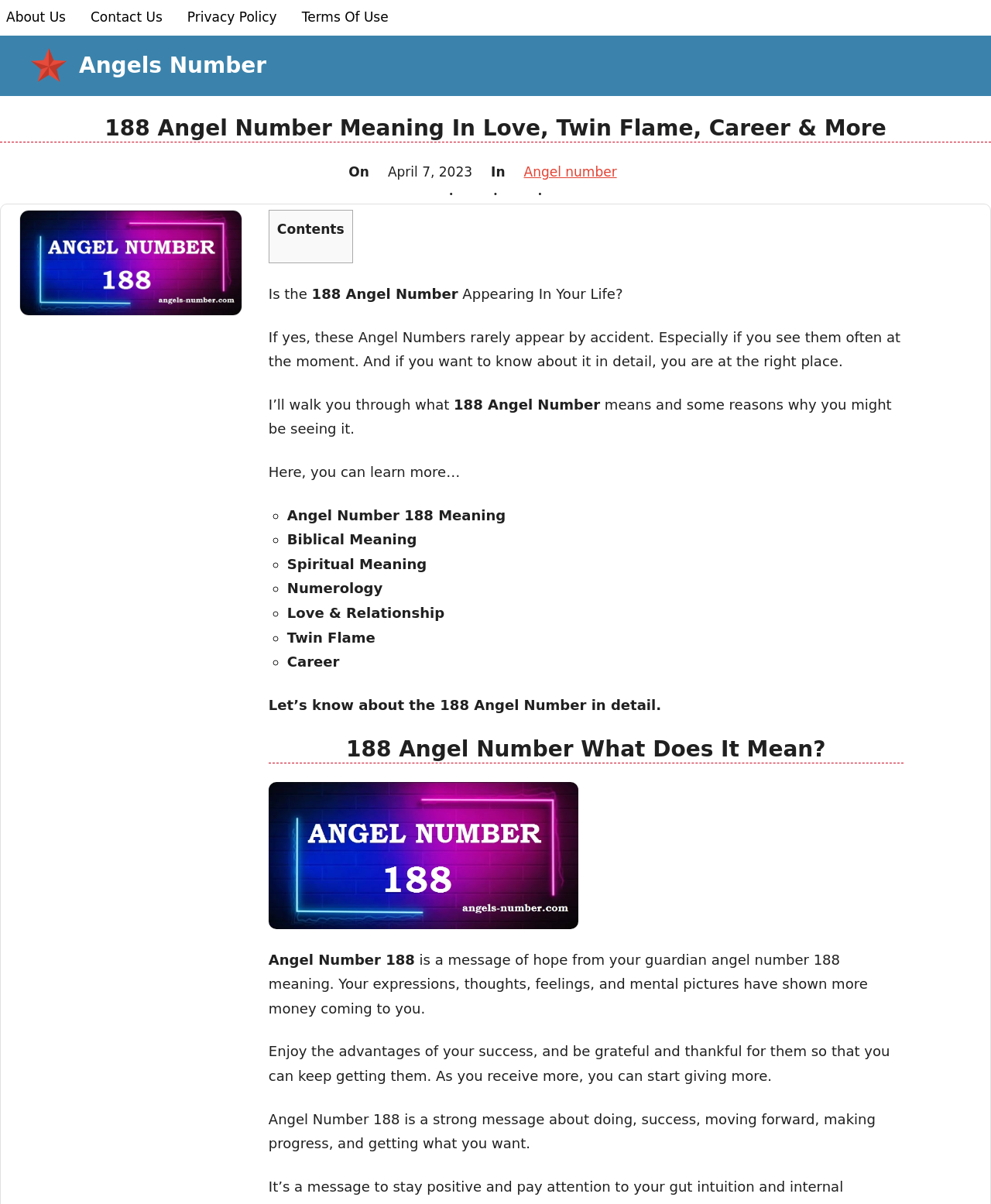Please identify the bounding box coordinates of the clickable element to fulfill the following instruction: "Click on the '188 Angel Number Meaning' link". The coordinates should be four float numbers between 0 and 1, i.e., [left, top, right, bottom].

[0.29, 0.421, 0.51, 0.434]